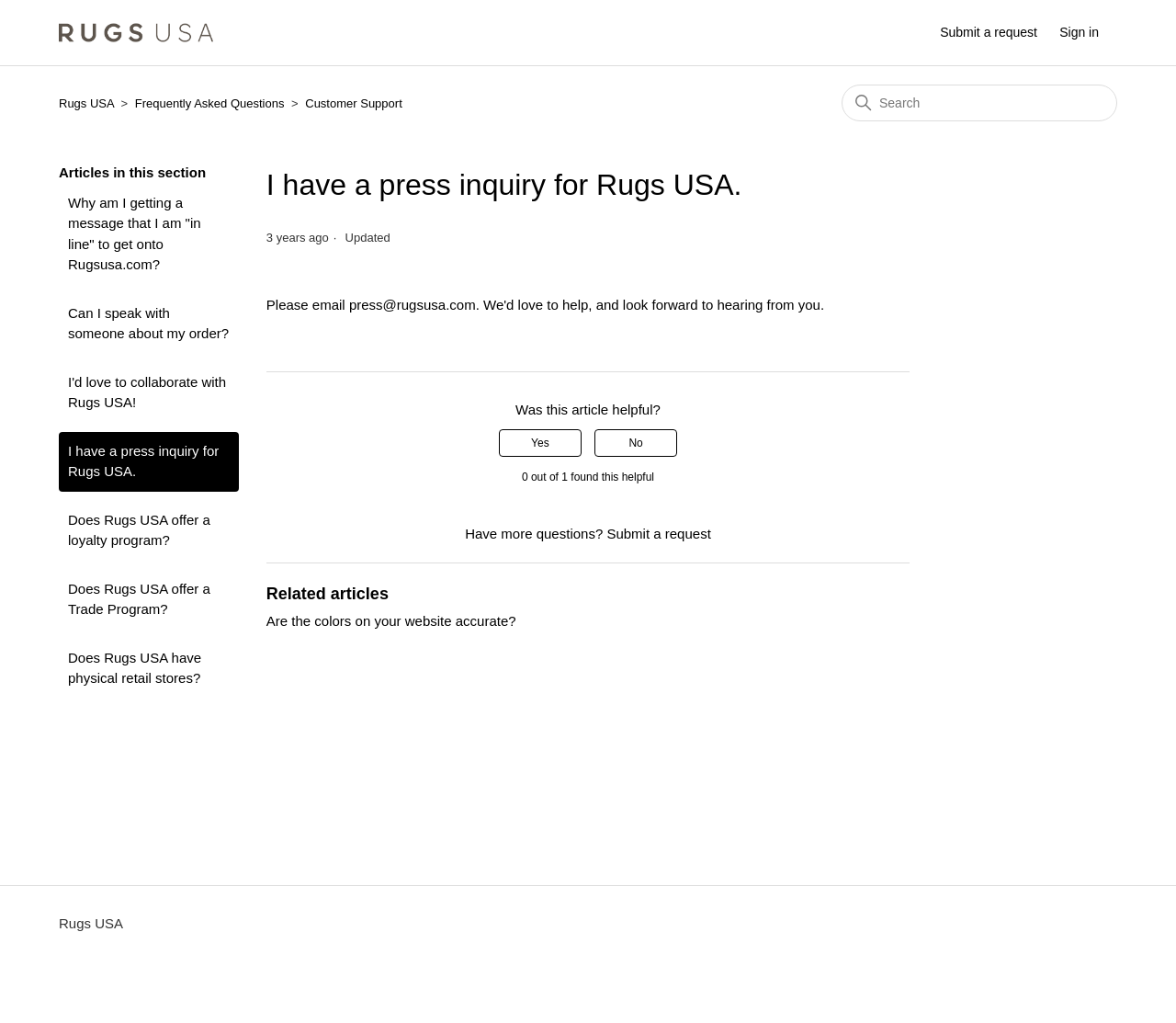Identify and extract the main heading of the webpage.

I have a press inquiry for Rugs USA.